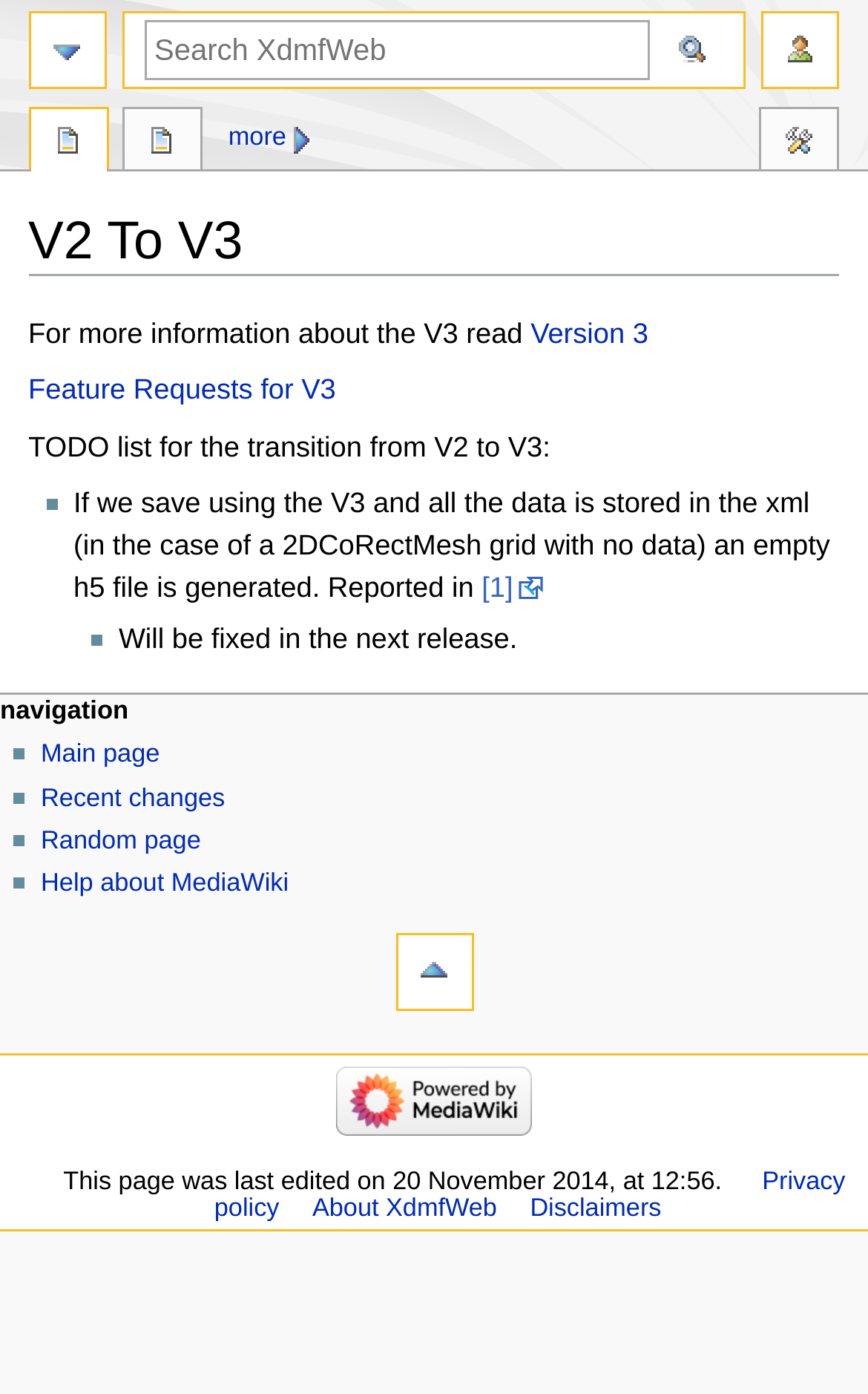Could you find the bounding box coordinates of the clickable area to complete this instruction: "View Help about MediaWiki"?

[0.047, 0.624, 0.333, 0.644]